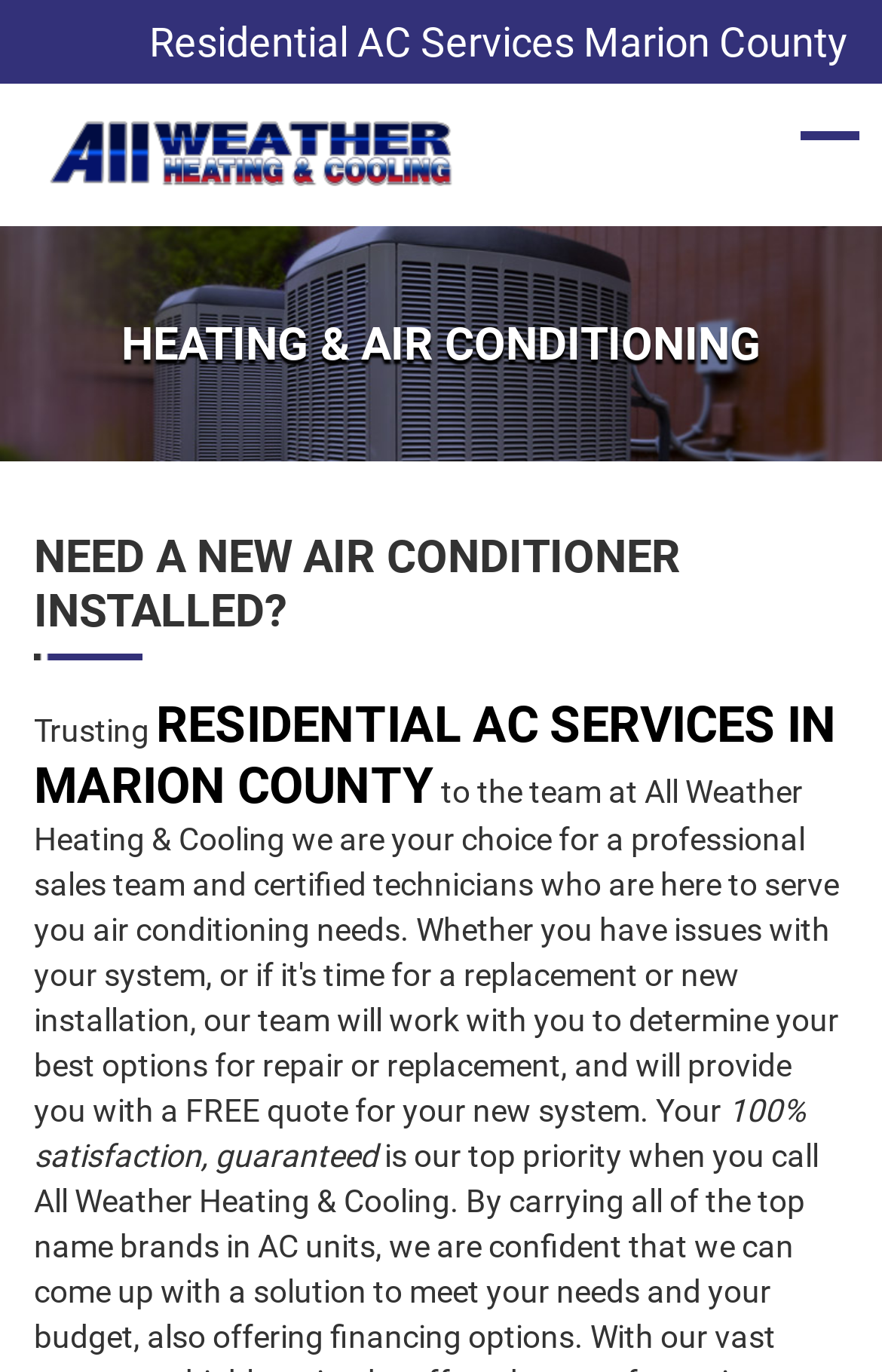Determine the title of the webpage and give its text content.

Residential AC Services Marion County